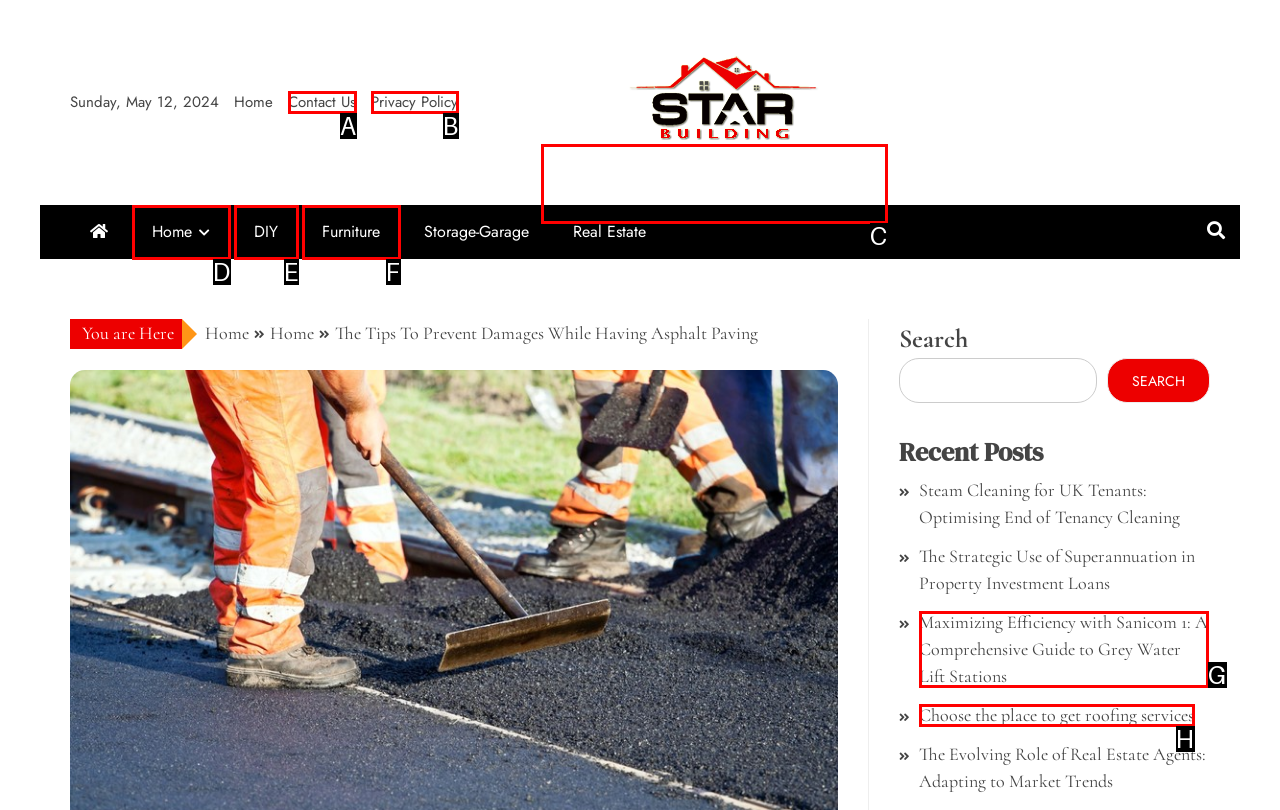Which HTML element among the options matches this description: Star Building? Answer with the letter representing your choice.

C